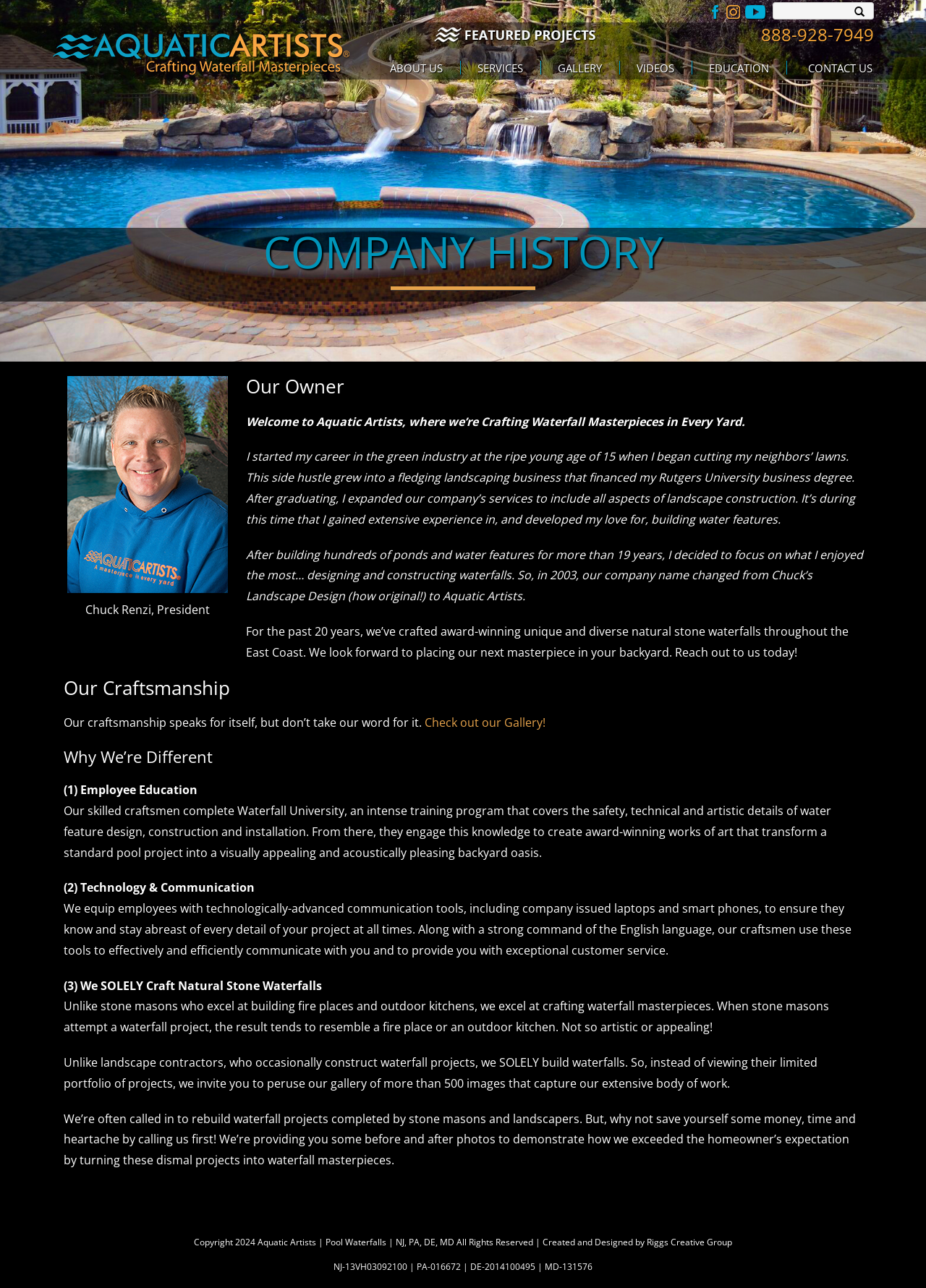Describe in detail what you see on the webpage.

This webpage is about Aquatic Artists, a company that specializes in crafting waterfall masterpieces. At the top of the page, there is a search bar with a magnifying glass icon on the right side. Below the search bar, there are social media links to Facebook, Instagram, and YouTube, each represented by their respective icons. To the right of these icons, there is a phone number link.

The main navigation menu is located below, with links to "ABOUT US", "SERVICES", "GALLERY", "VIDEOS", "EDUCATION", and "CONTACT US". The "ABOUT US" and "EDUCATION" links have dropdown menus.

The company history section is divided into several parts. At the top, there is a heading "COMPANY HISTORY" followed by an image with a caption. Below the image, there is a heading "Our Owner" and a brief introduction to Chuck Renzi, the president of the company. The introduction is followed by a few paragraphs of text describing Chuck's career in the green industry and how he started Aquatic Artists.

Below the introduction, there is a heading "Our Craftsmanship" with a brief text and a link to the gallery. The next section is "Why We’re Different", which highlights three key aspects that set Aquatic Artists apart from others: employee education, technology and communication, and their sole focus on crafting natural stone waterfalls. Each of these aspects is explained in detail with accompanying text.

At the bottom of the page, there is a copyright notice, a link to the website designer, and a list of licenses and certifications for the company.